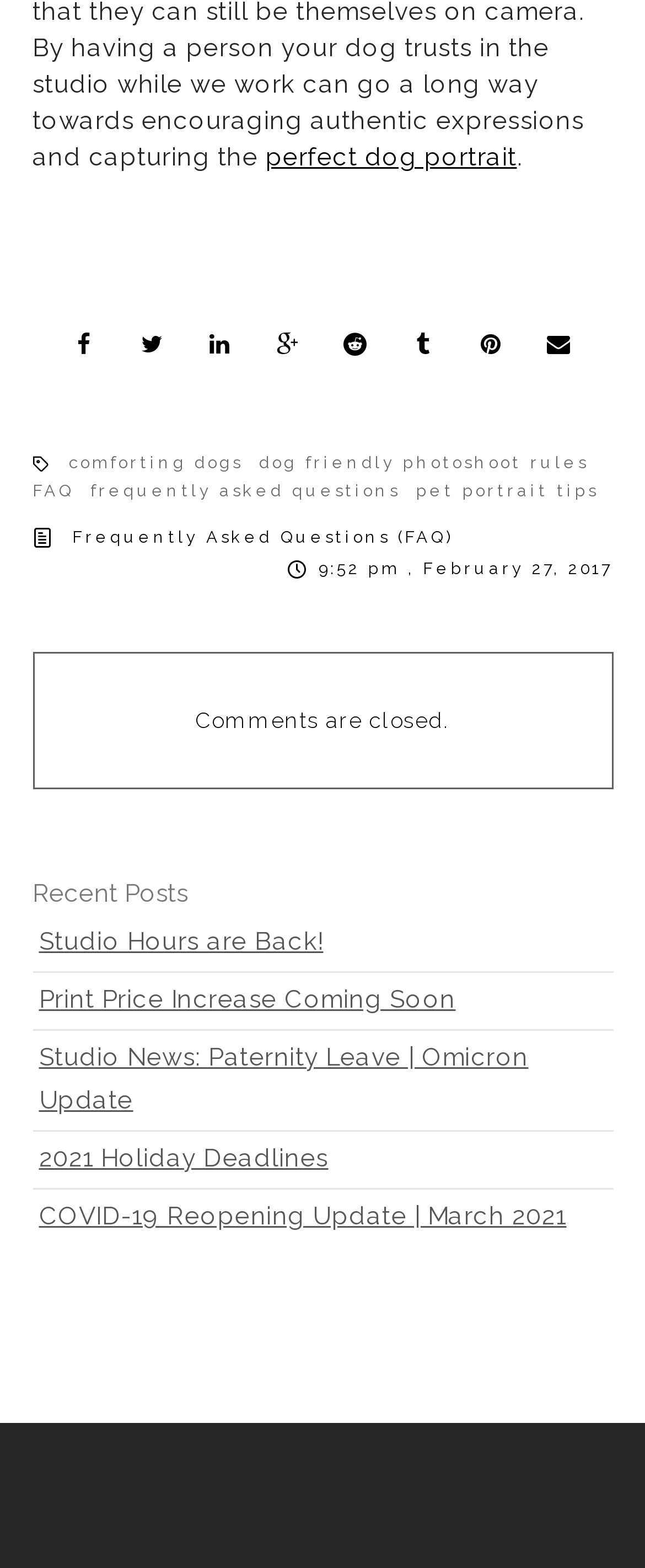Use the information in the screenshot to answer the question comprehensively: How many recent posts are listed?

I looked at the 'Recent Posts' section and counted the number of links listed, which are 5.